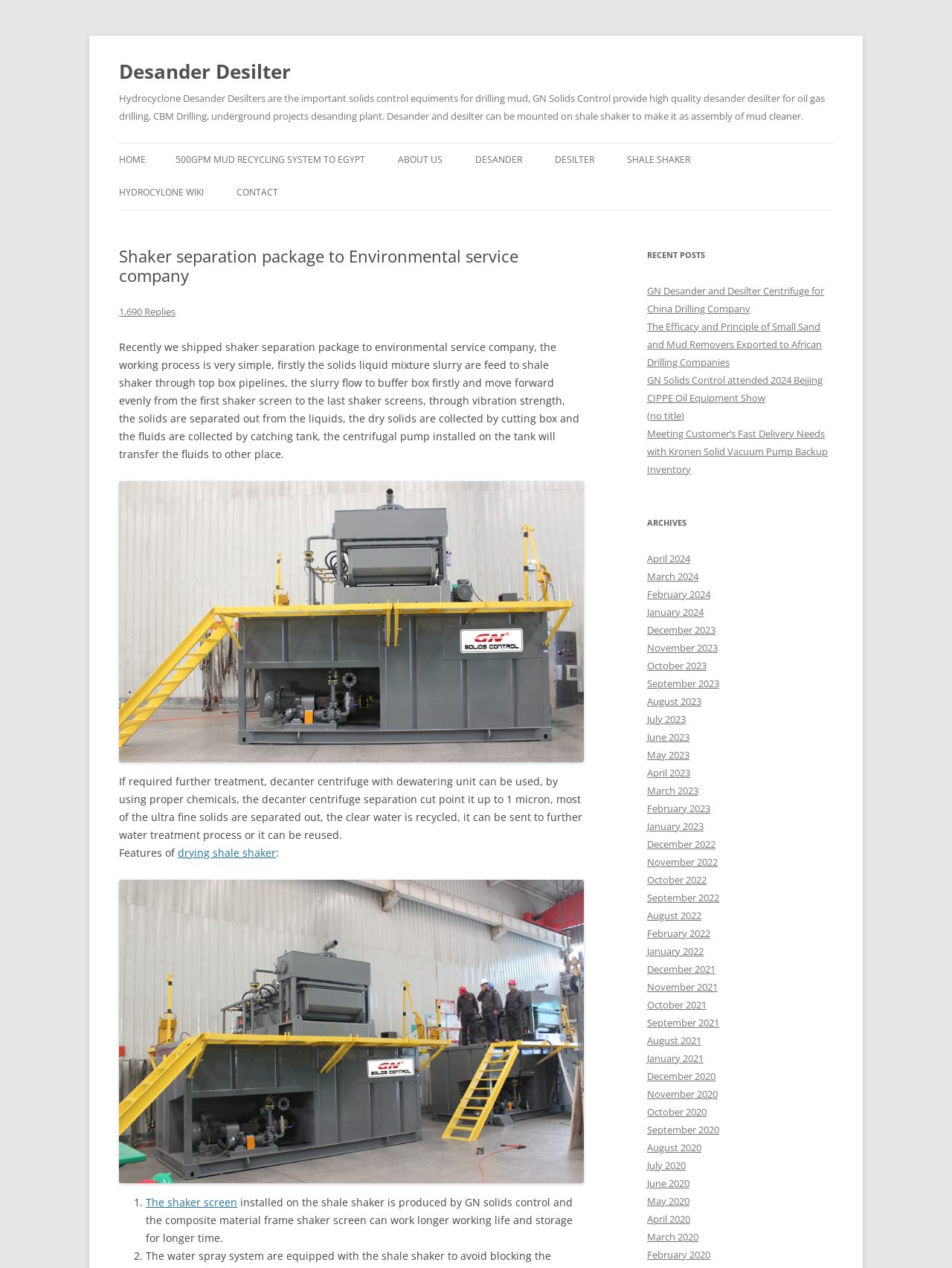Kindly determine the bounding box coordinates for the area that needs to be clicked to execute this instruction: "Read the 'Recently we shipped shaker separation package to environmental service company...' article".

[0.125, 0.268, 0.609, 0.364]